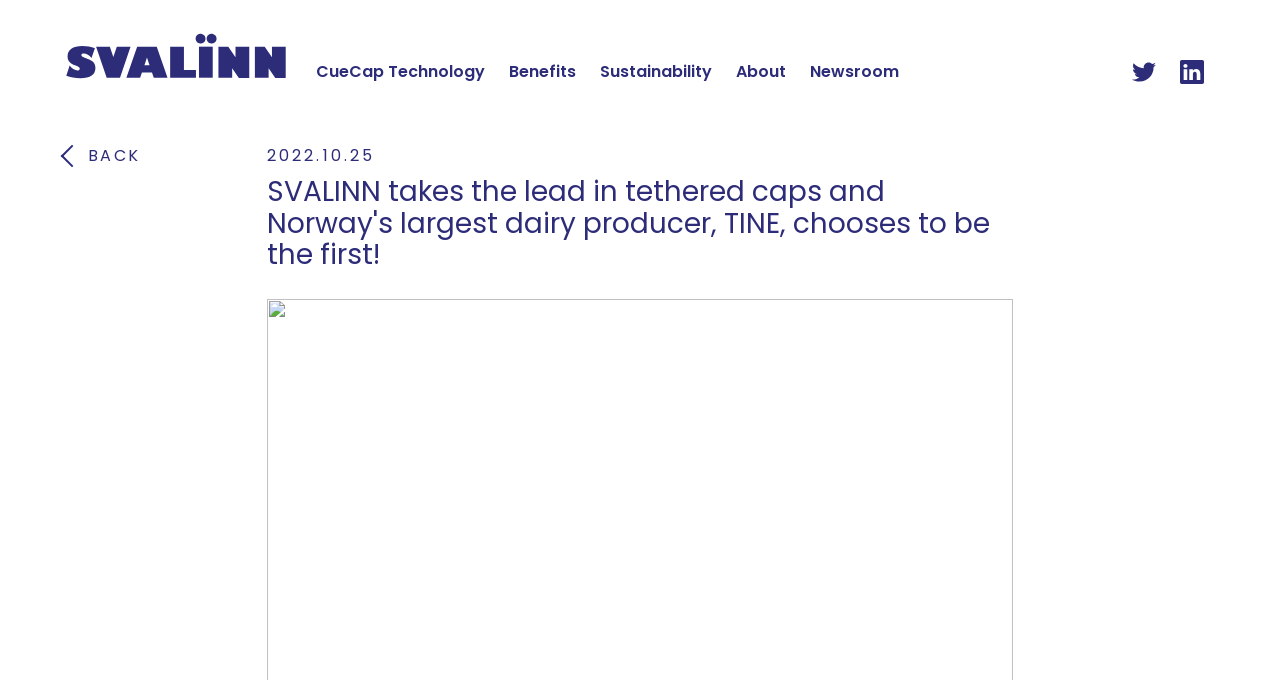Answer succinctly with a single word or phrase:
What is the first link on the top navigation bar?

Homepage